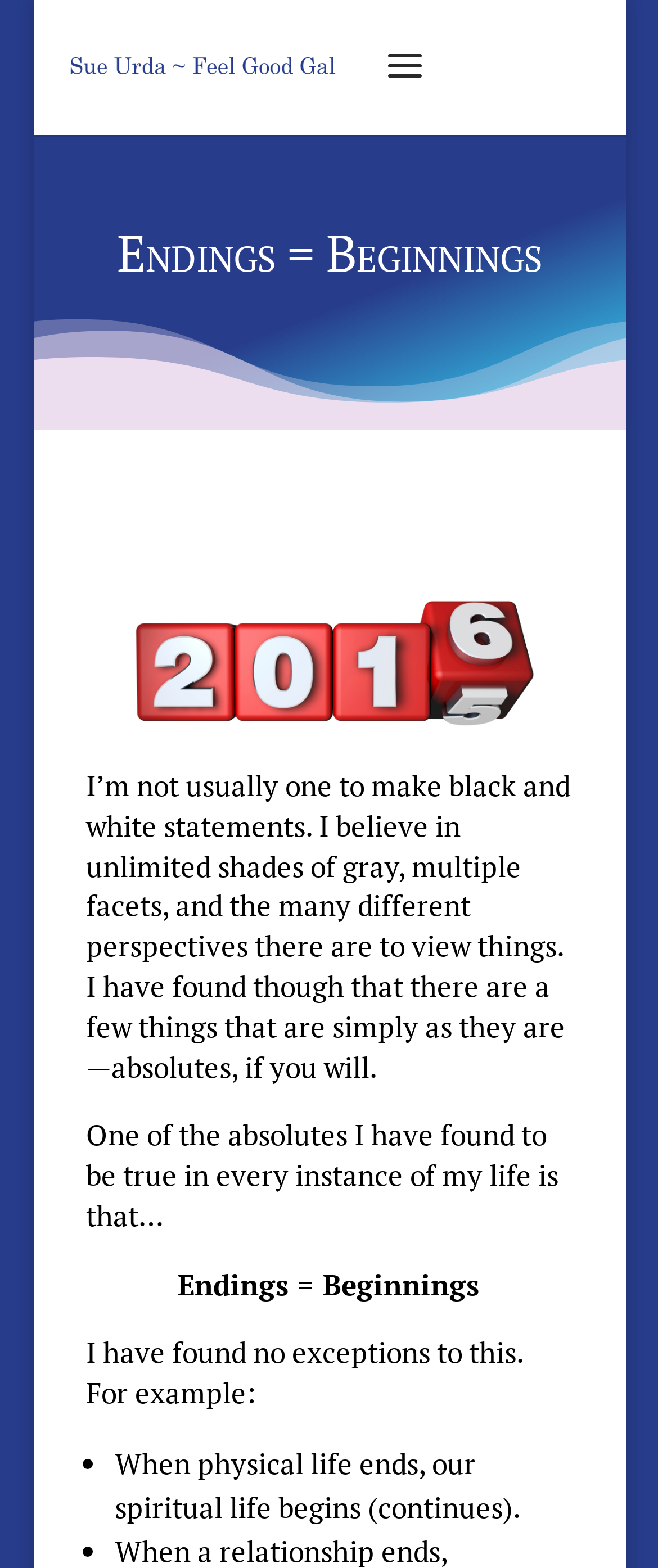Given the following UI element description: "alt="Sue Urda"", find the bounding box coordinates in the webpage screenshot.

[0.105, 0.028, 0.51, 0.053]